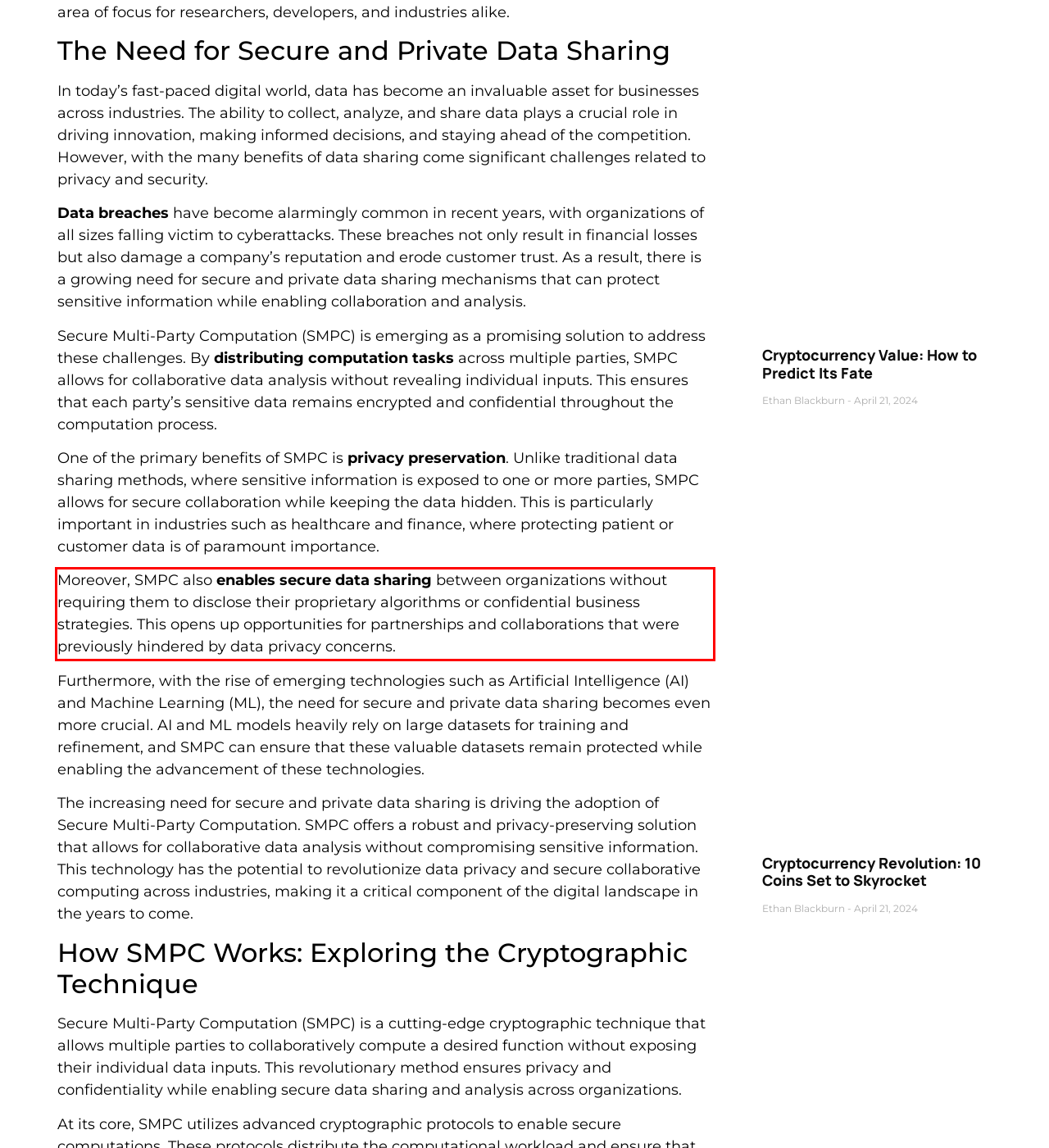From the screenshot of the webpage, locate the red bounding box and extract the text contained within that area.

Moreover, SMPC also enables secure data sharing between organizations without requiring them to disclose their proprietary algorithms or confidential business strategies. This opens up opportunities for partnerships and collaborations that were previously hindered by data privacy concerns.